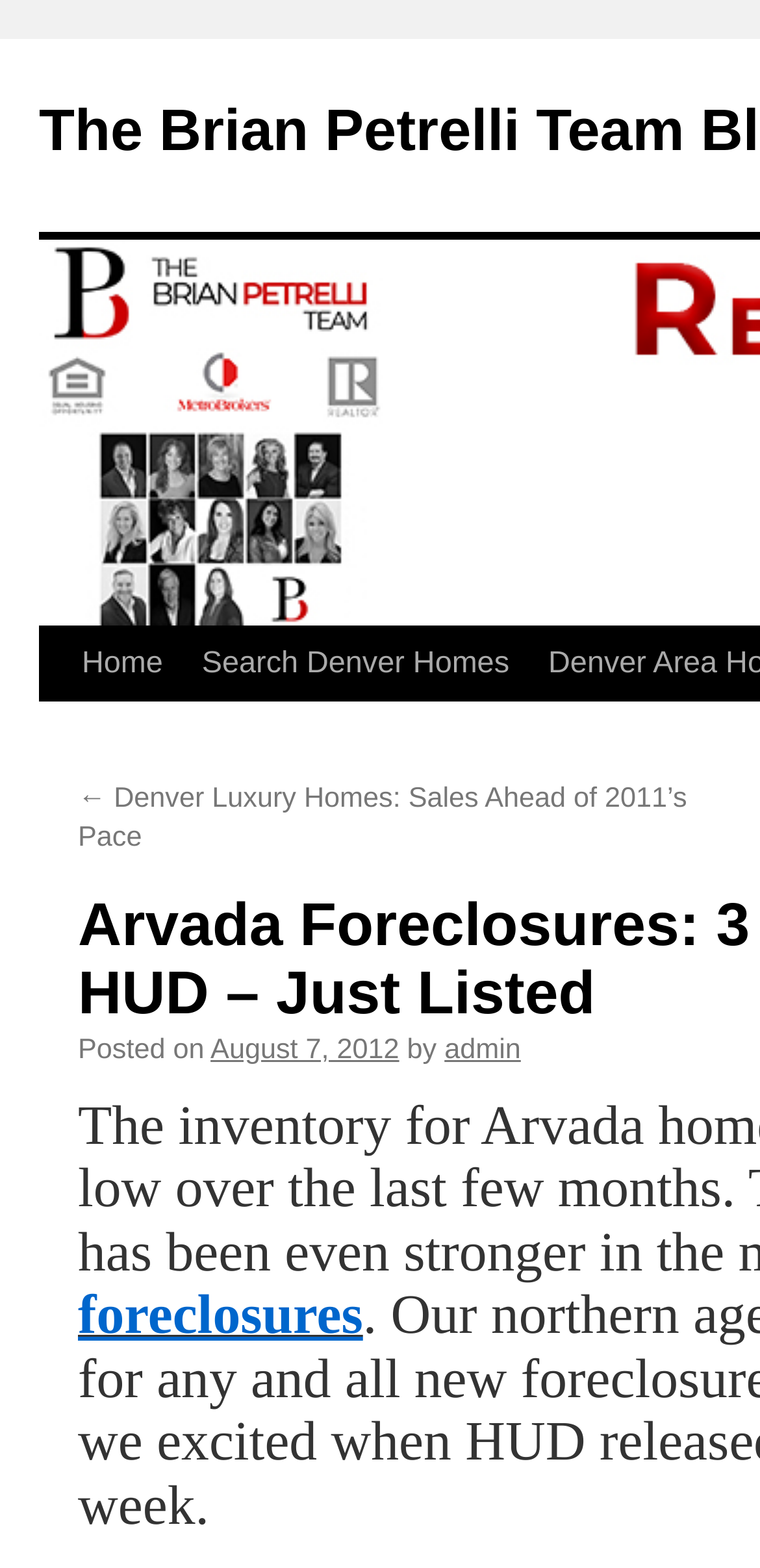Determine the bounding box coordinates for the region that must be clicked to execute the following instruction: "View post details".

[0.277, 0.66, 0.525, 0.679]